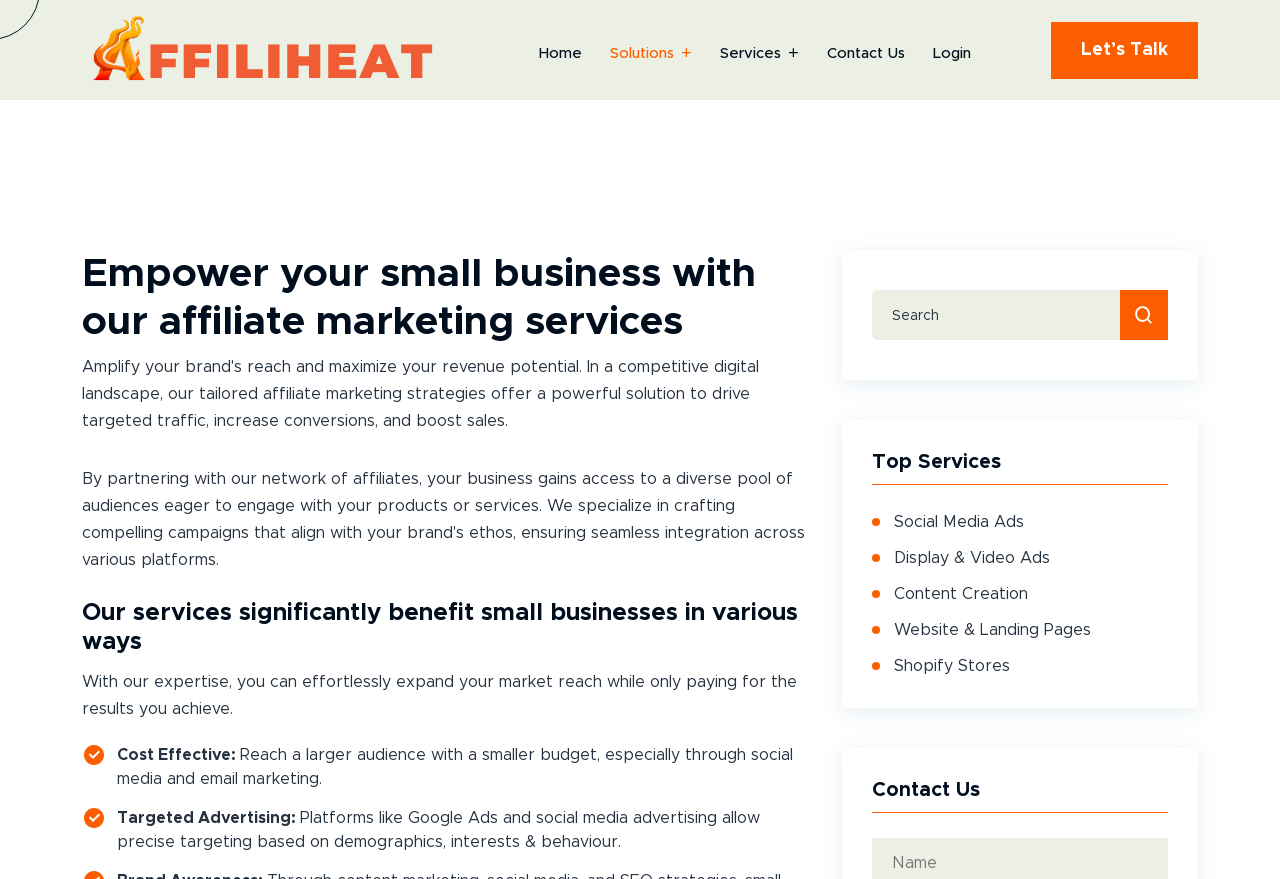How can small businesses benefit from the company's services?
Refer to the image and respond with a one-word or short-phrase answer.

Cost-effective and targeted advertising